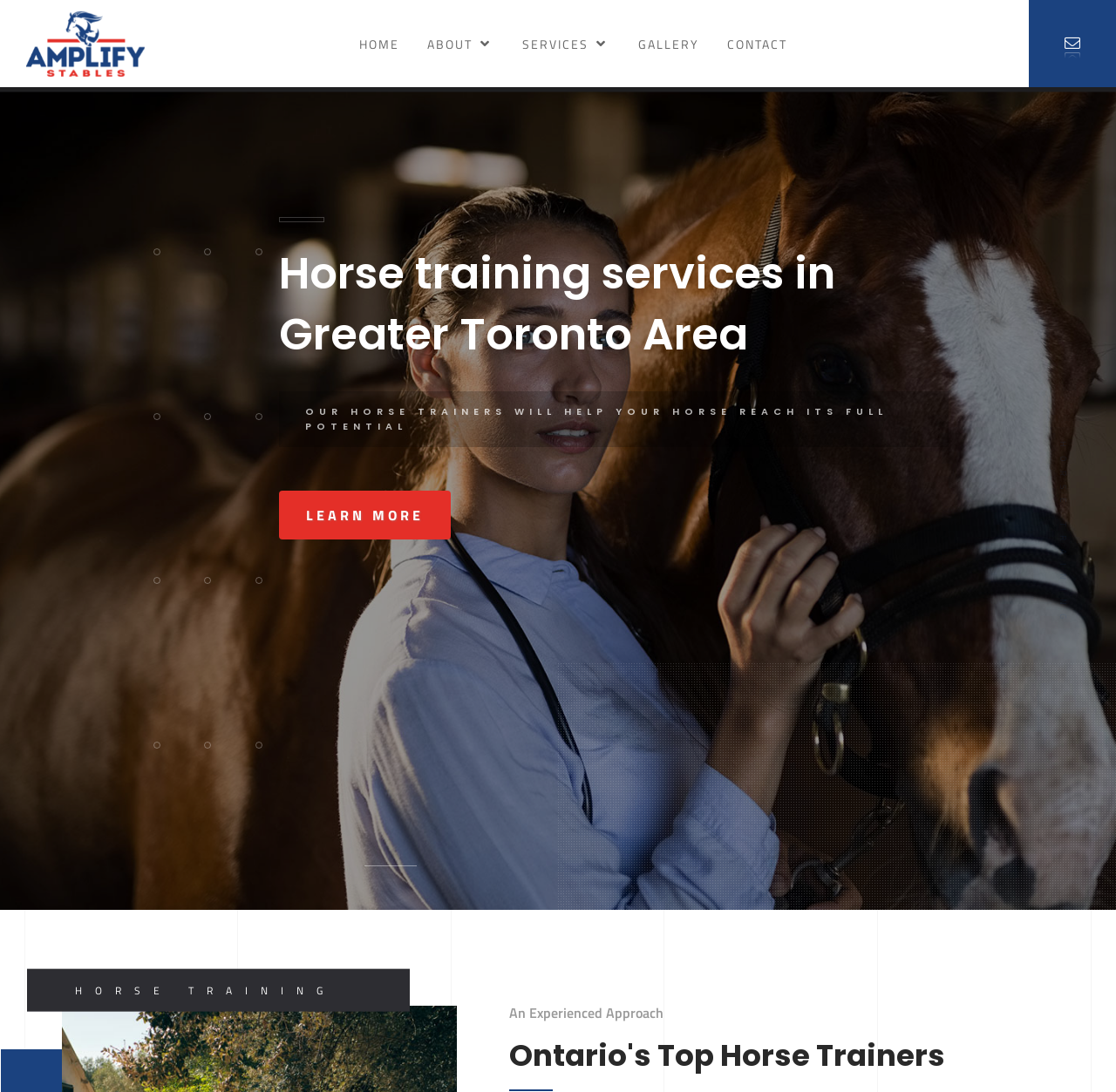Determine the primary headline of the webpage.

Horse training services in Greater Toronto Area